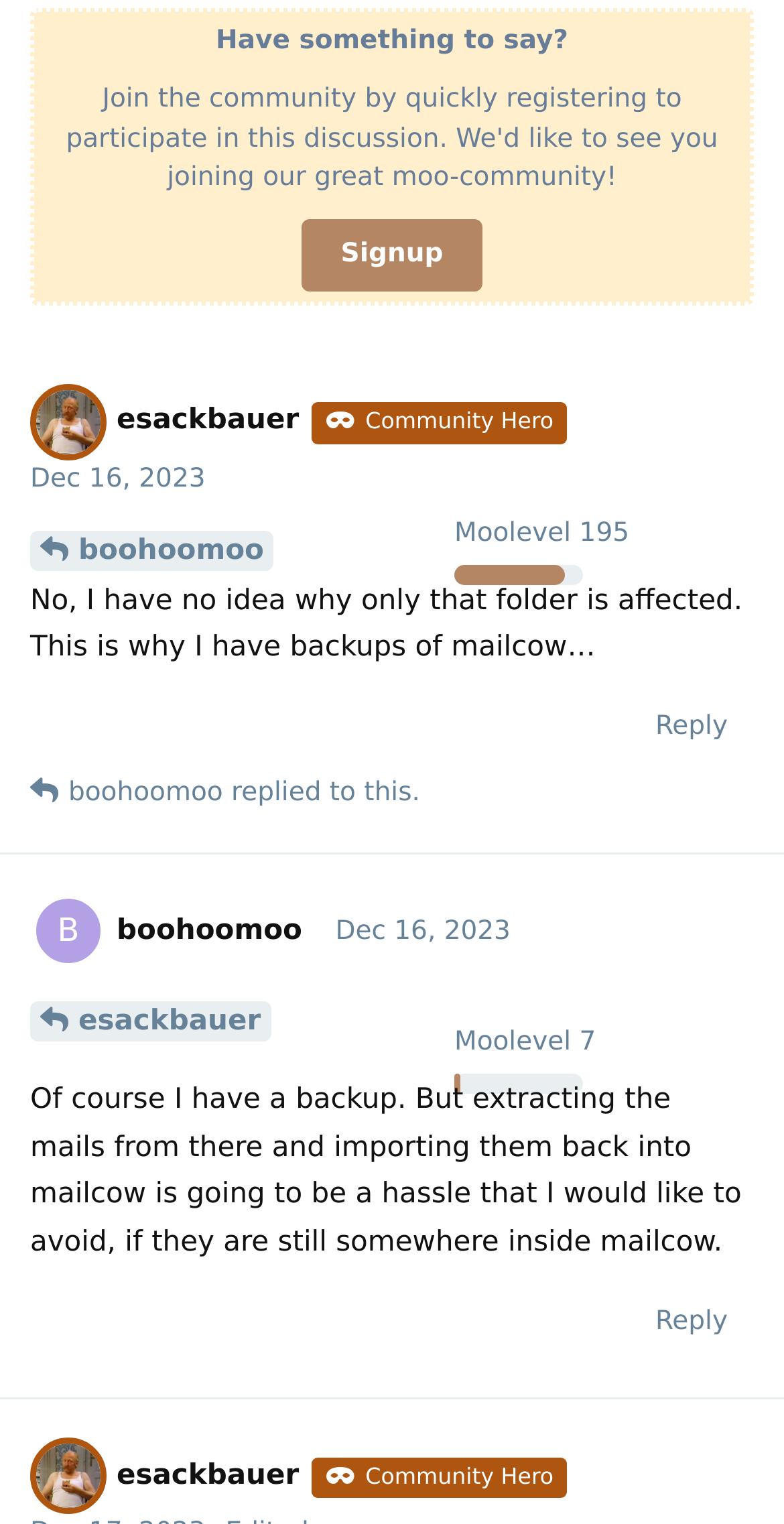Specify the bounding box coordinates of the region I need to click to perform the following instruction: "Reply to the post". The coordinates must be four float numbers in the range of 0 to 1, i.e., [left, top, right, bottom].

[0.803, 0.454, 0.962, 0.502]